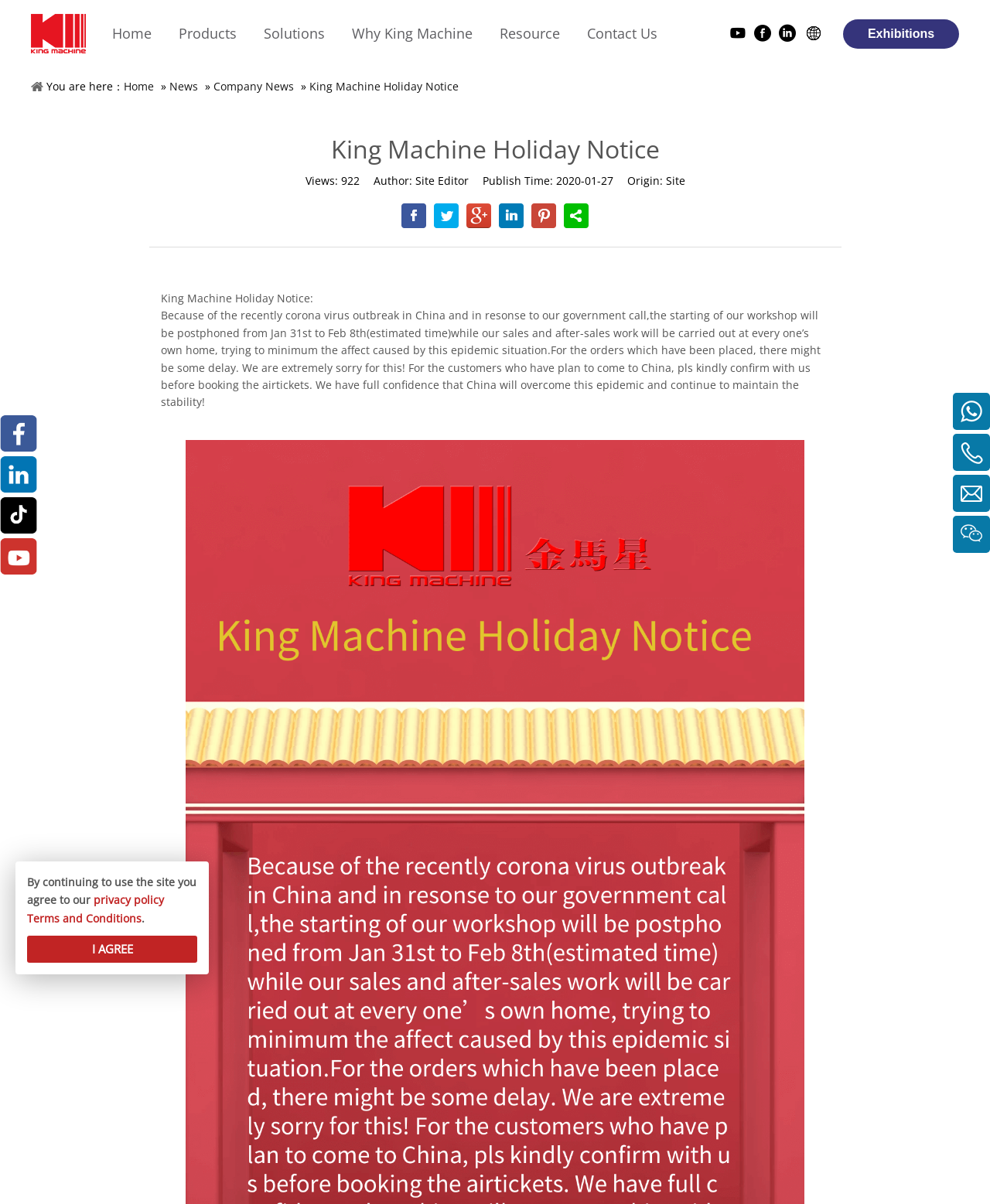Show the bounding box coordinates for the HTML element described as: "Solutions".

[0.266, 0.0, 0.355, 0.056]